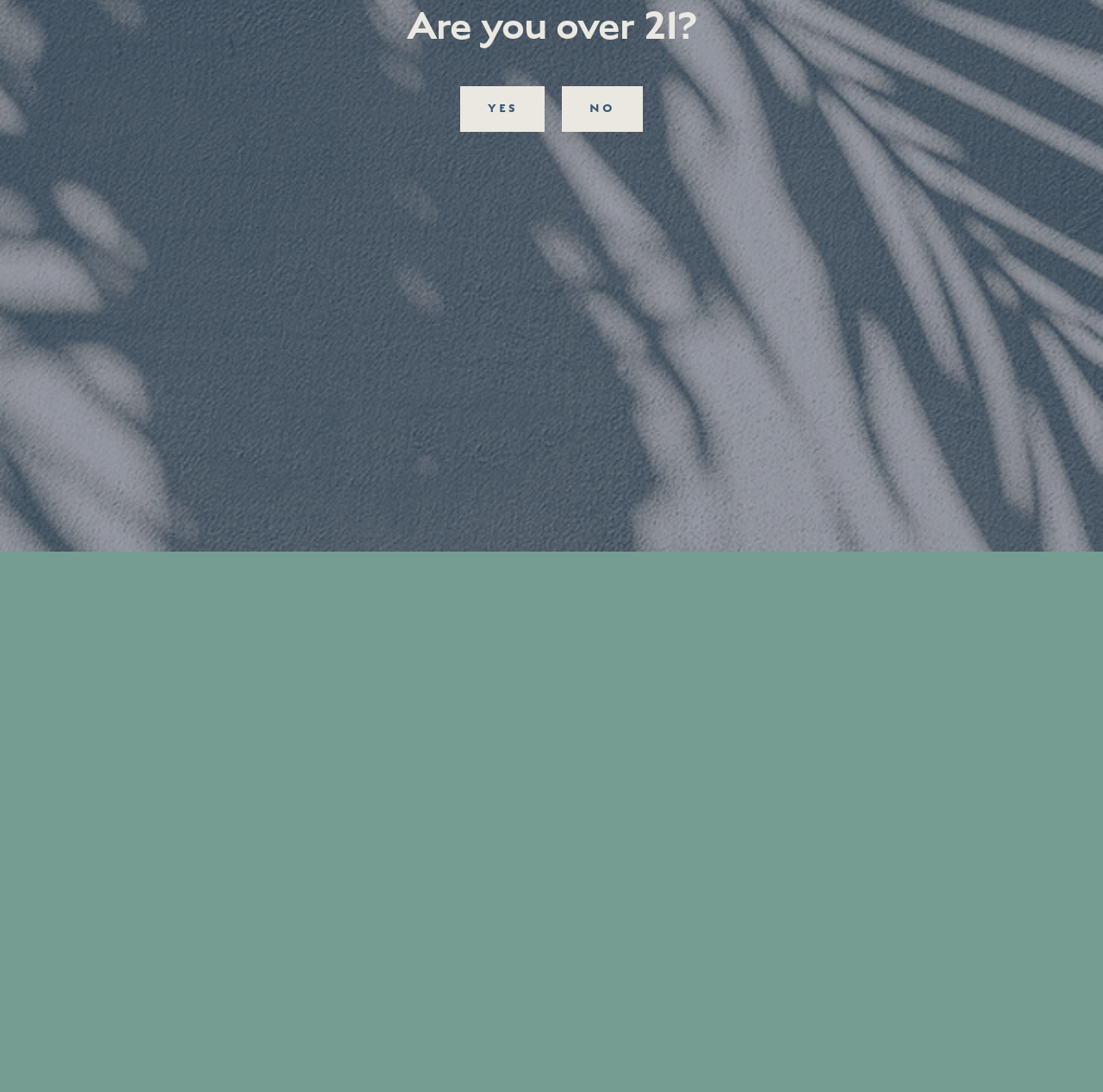Find the bounding box coordinates for the UI element that matches this description: "No".

[0.51, 0.079, 0.583, 0.121]